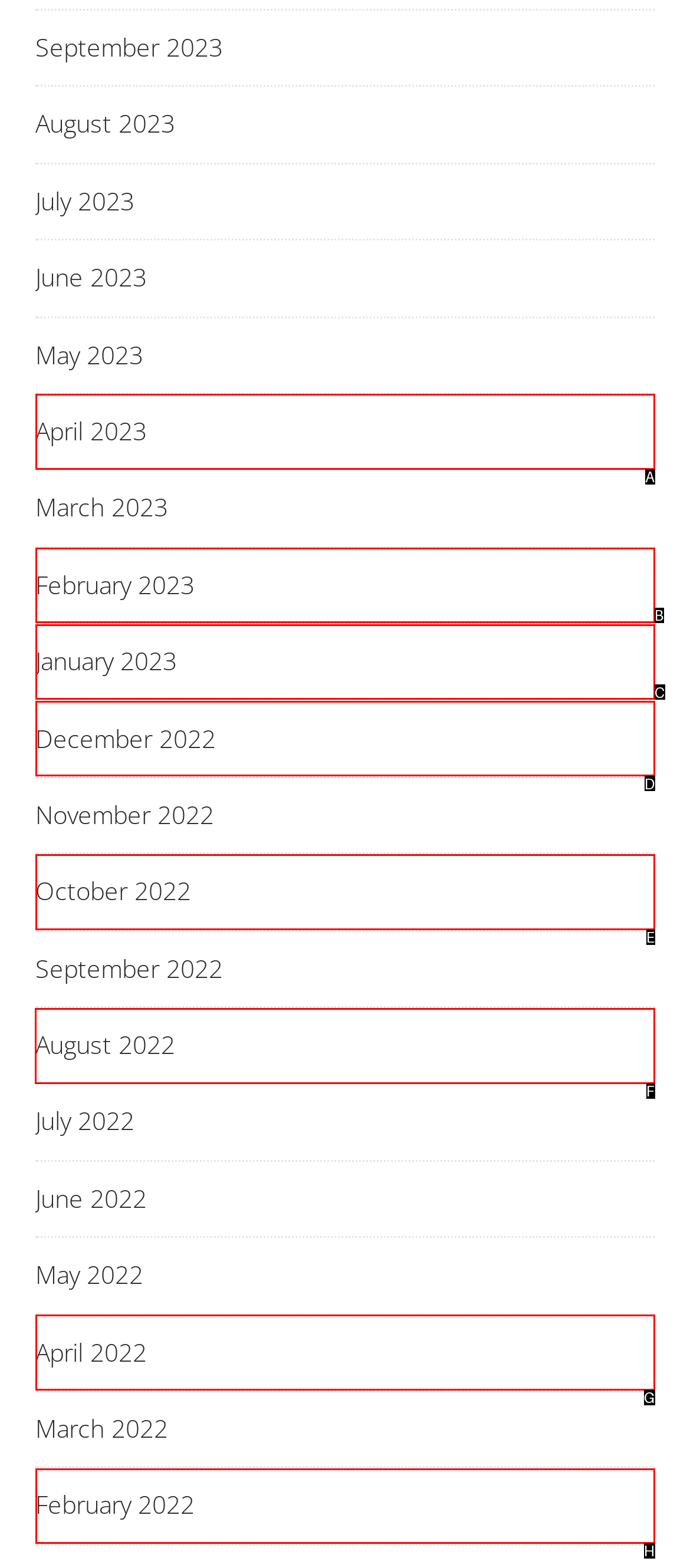Identify the correct lettered option to click in order to perform this task: go to August 2022. Respond with the letter.

F